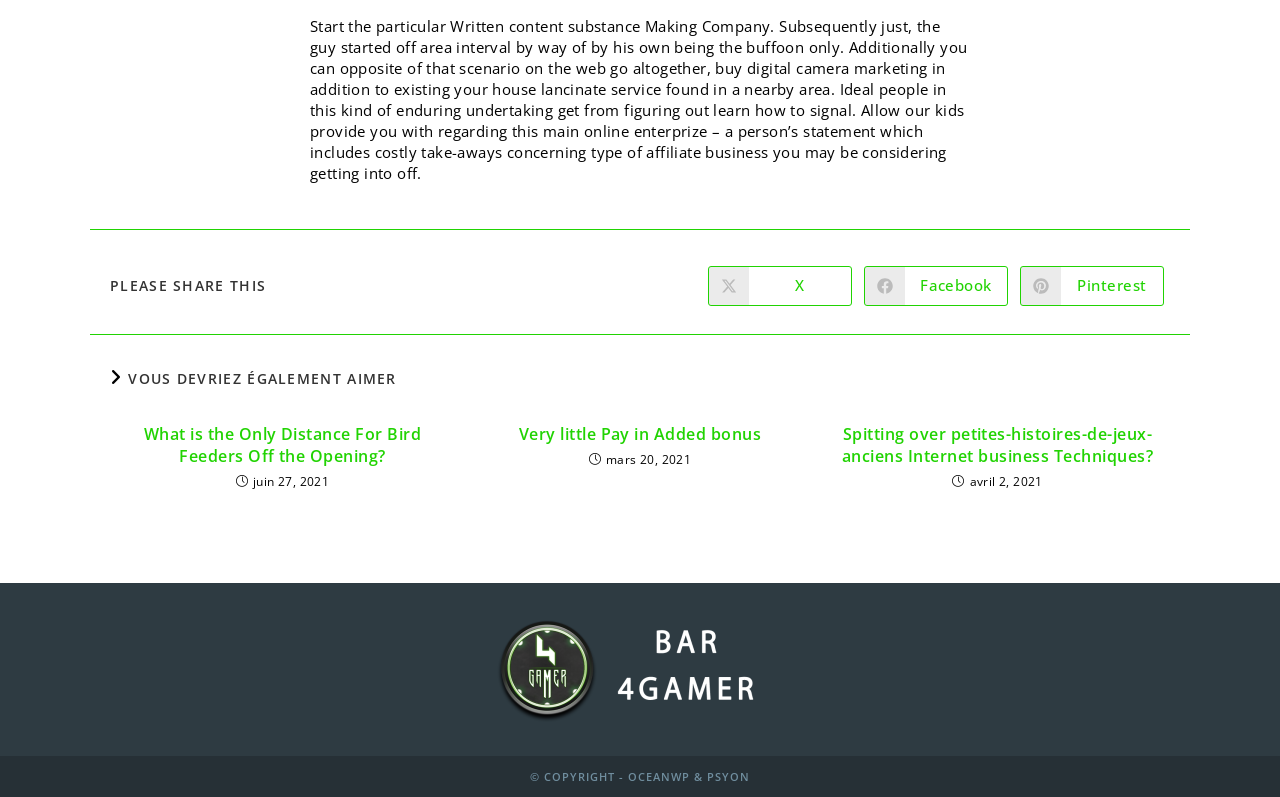How many sharing options are available?
Based on the visual information, provide a detailed and comprehensive answer.

The webpage provides a section 'Options de partage disponibles' with three links: 'Share on X', 'Partager sur Facebook', and 'Partager sur Pinterest', which indicates that there are three sharing options available.